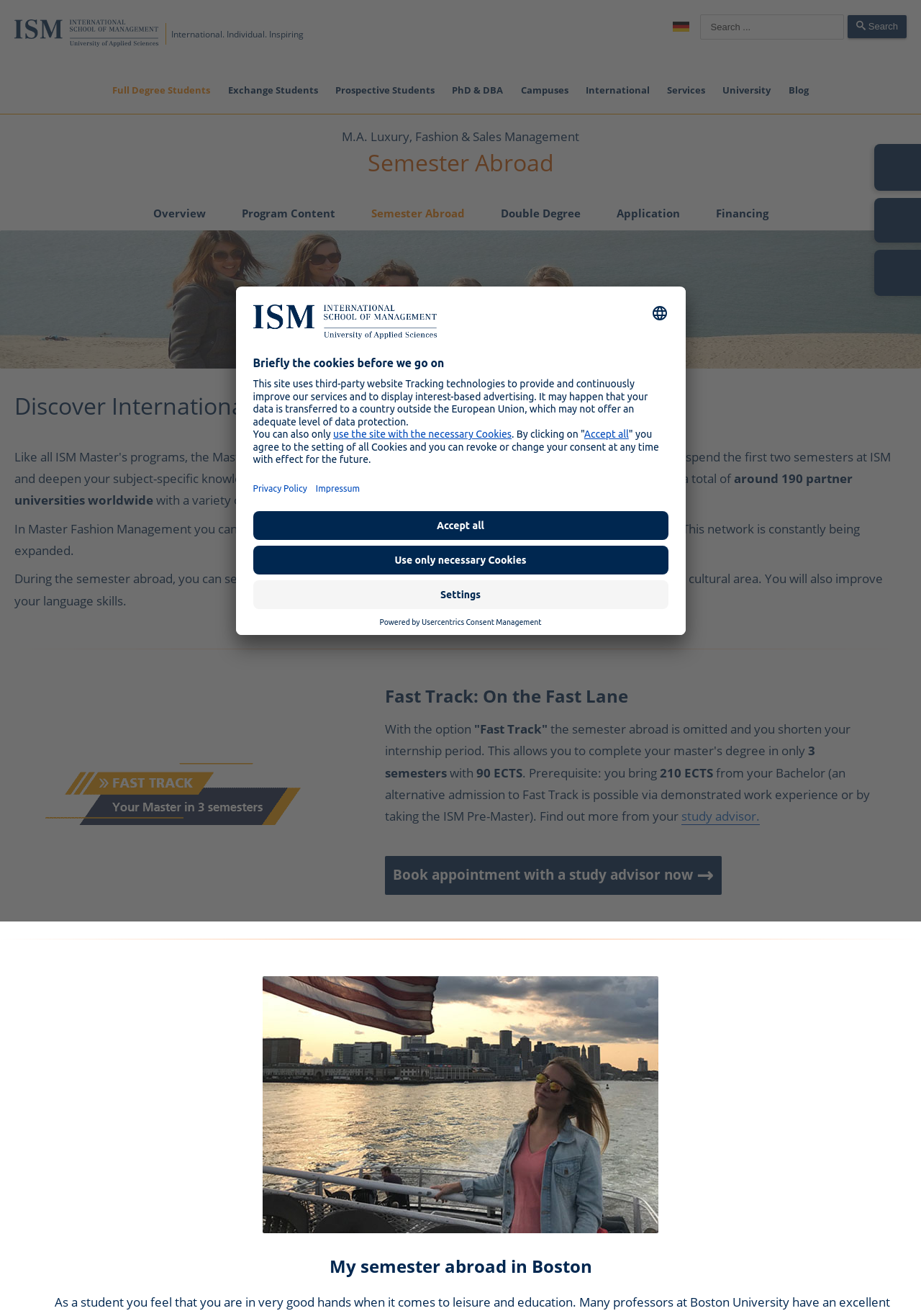Highlight the bounding box coordinates of the element you need to click to perform the following instruction: "Book an appointment with a study advisor."

[0.418, 0.65, 0.784, 0.68]